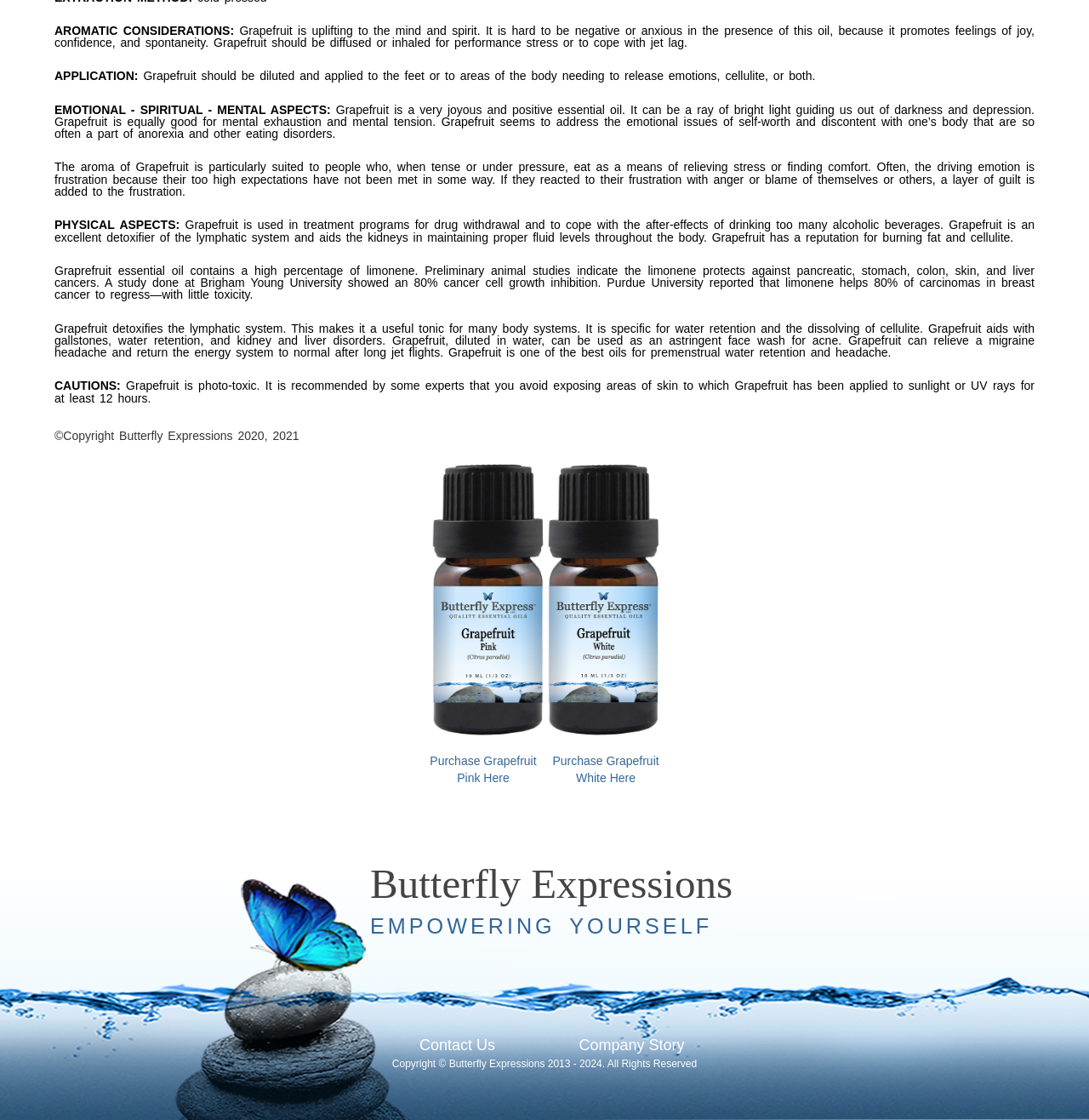Give the bounding box coordinates for the element described as: "Purchase Grapefruit Pink Here".

[0.395, 0.673, 0.493, 0.701]